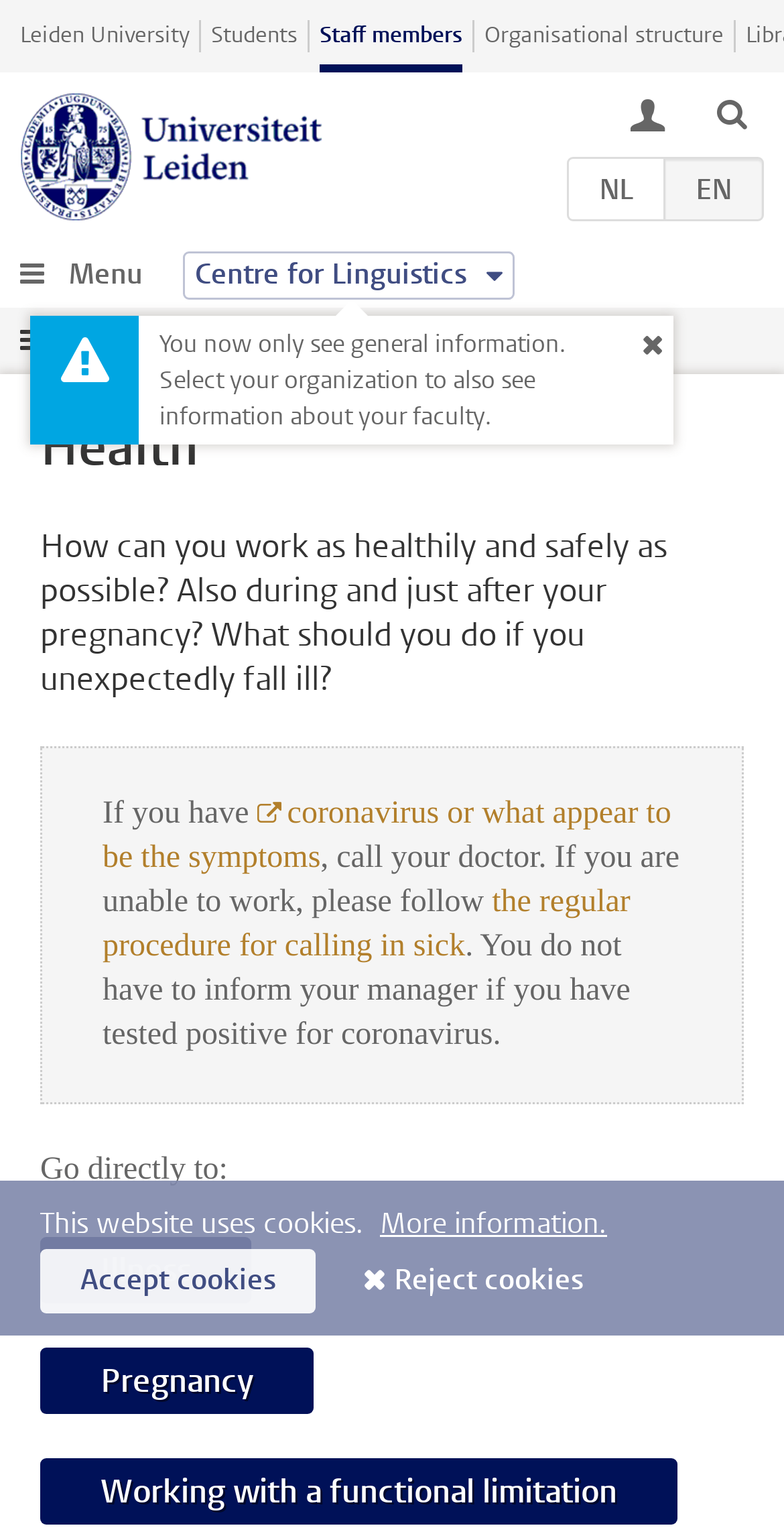Find the bounding box of the UI element described as follows: "Instagram".

None